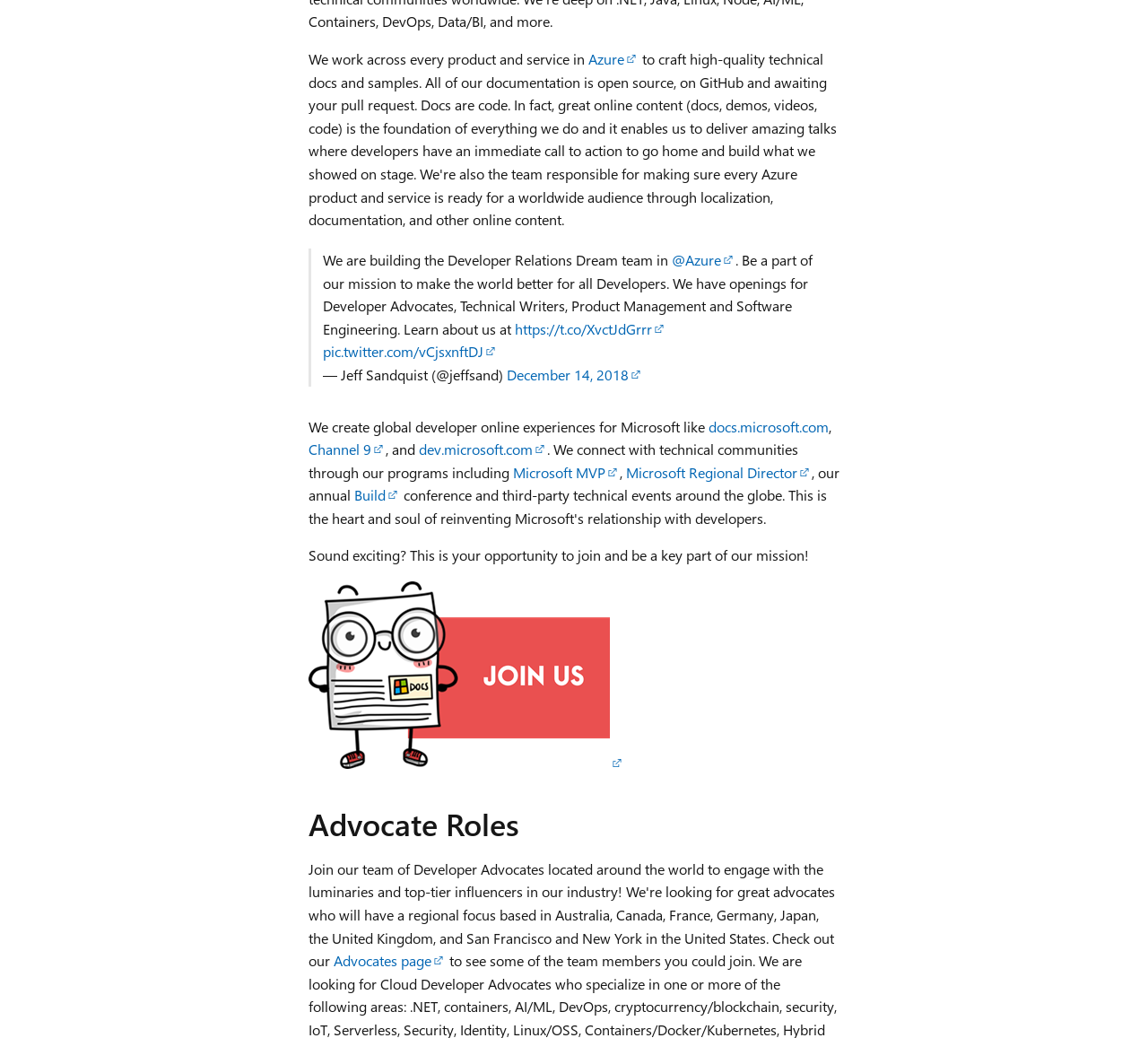Determine the bounding box coordinates for the region that must be clicked to execute the following instruction: "Donate Generously".

None